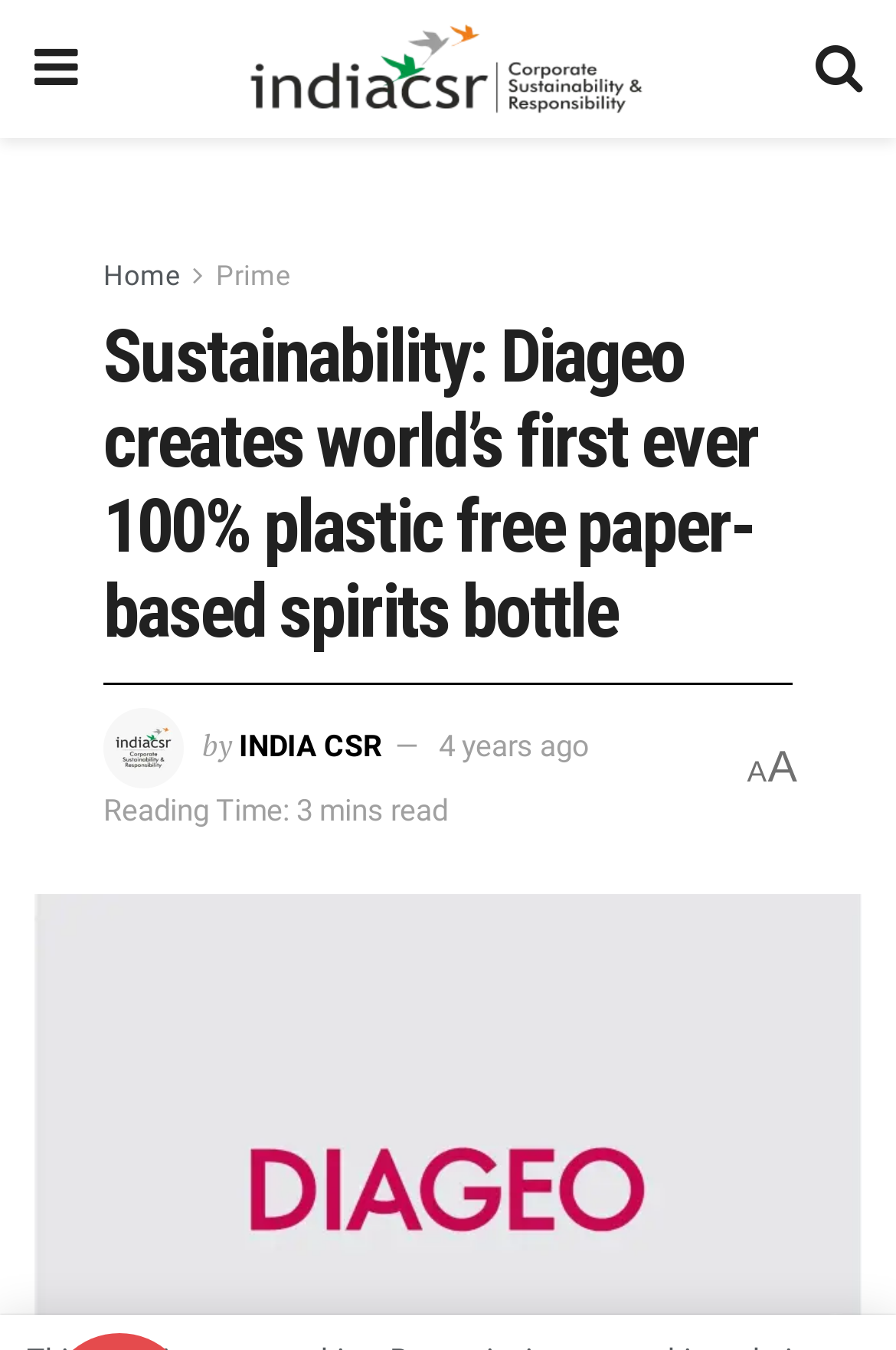What is the name of the website?
Using the image provided, answer with just one word or phrase.

India CSR